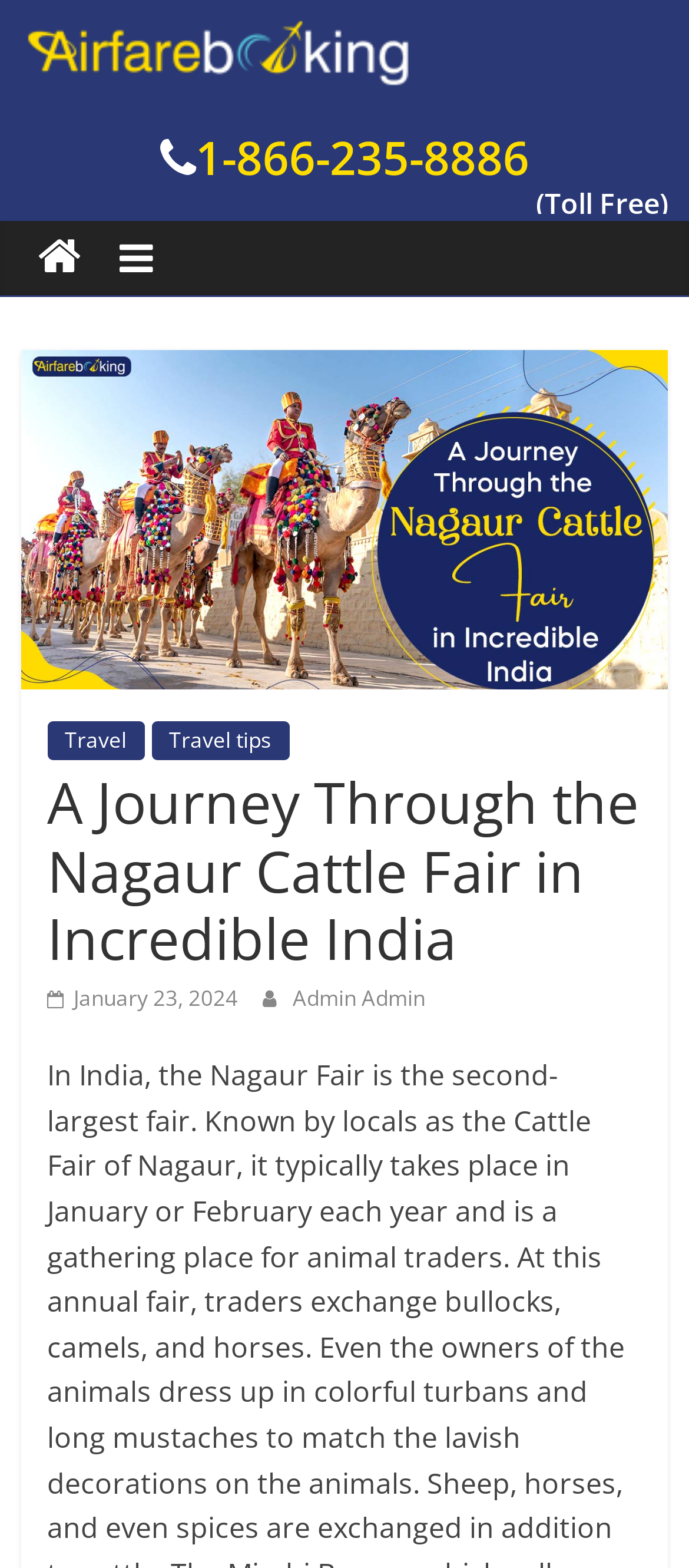What is the date of the article?
Look at the screenshot and give a one-word or phrase answer.

January 23, 2024